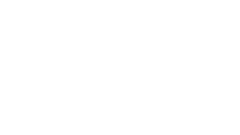What type of content is the image part of?
Using the information from the image, provide a comprehensive answer to the question.

The image is part of an informative link or section aimed at providing insights into industry trends or software solutions, as suggested by the context of the webpage.